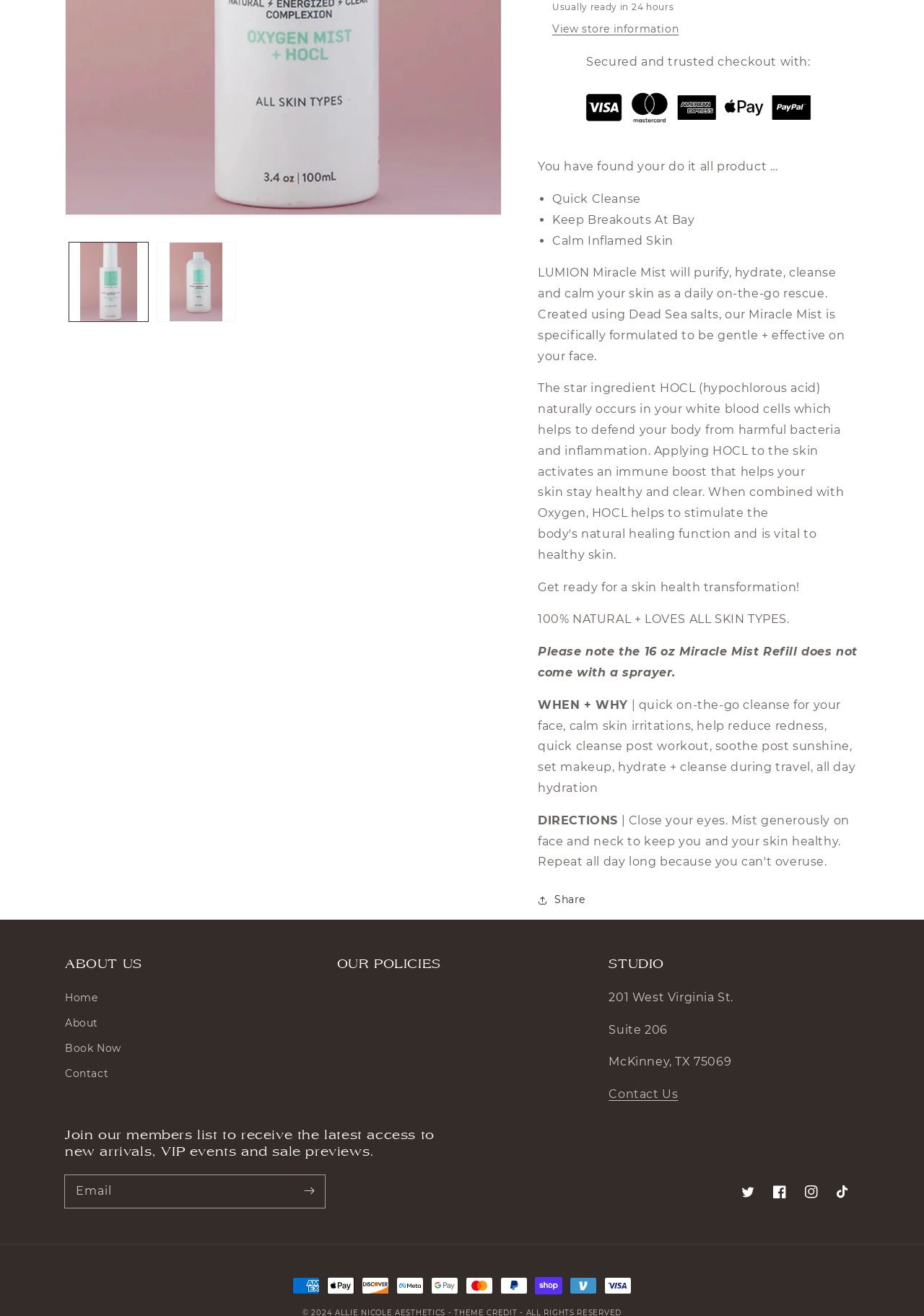Locate and provide the bounding box coordinates for the HTML element that matches this description: "parent_node: Email aria-label="Subscribe" name="commit"".

[0.317, 0.893, 0.352, 0.917]